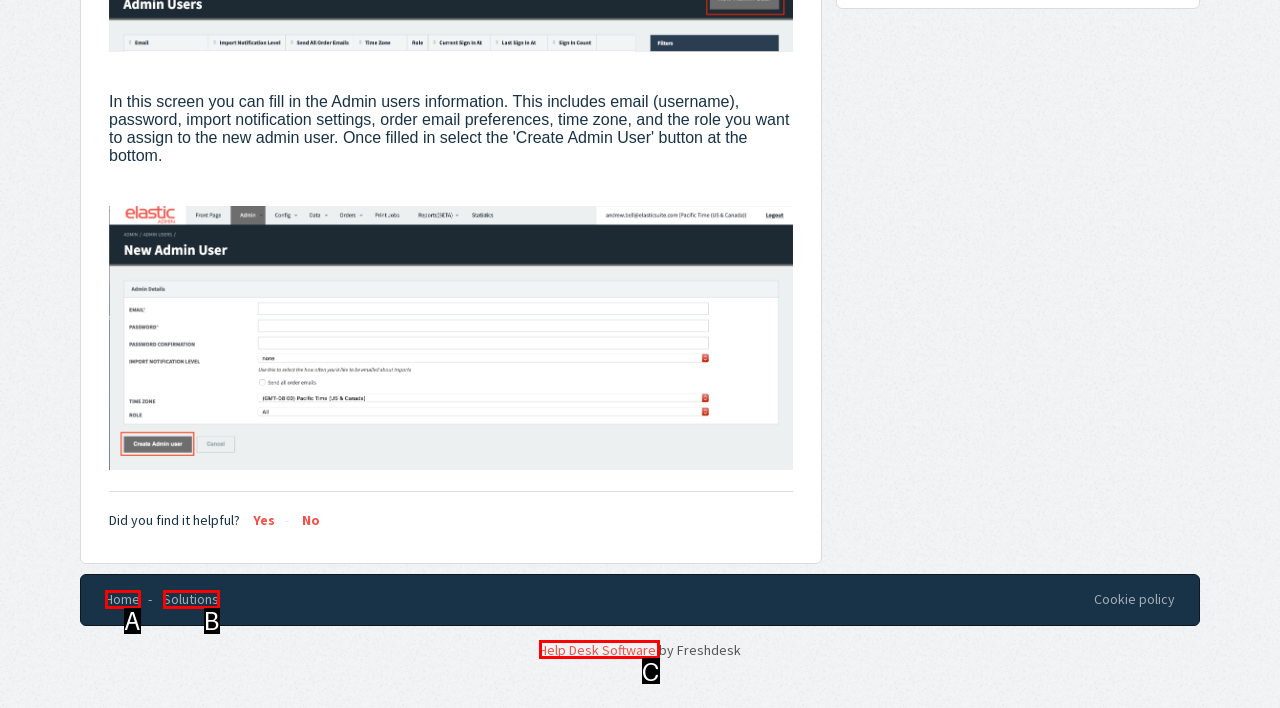Please identify the UI element that matches the description: Home
Respond with the letter of the correct option.

A